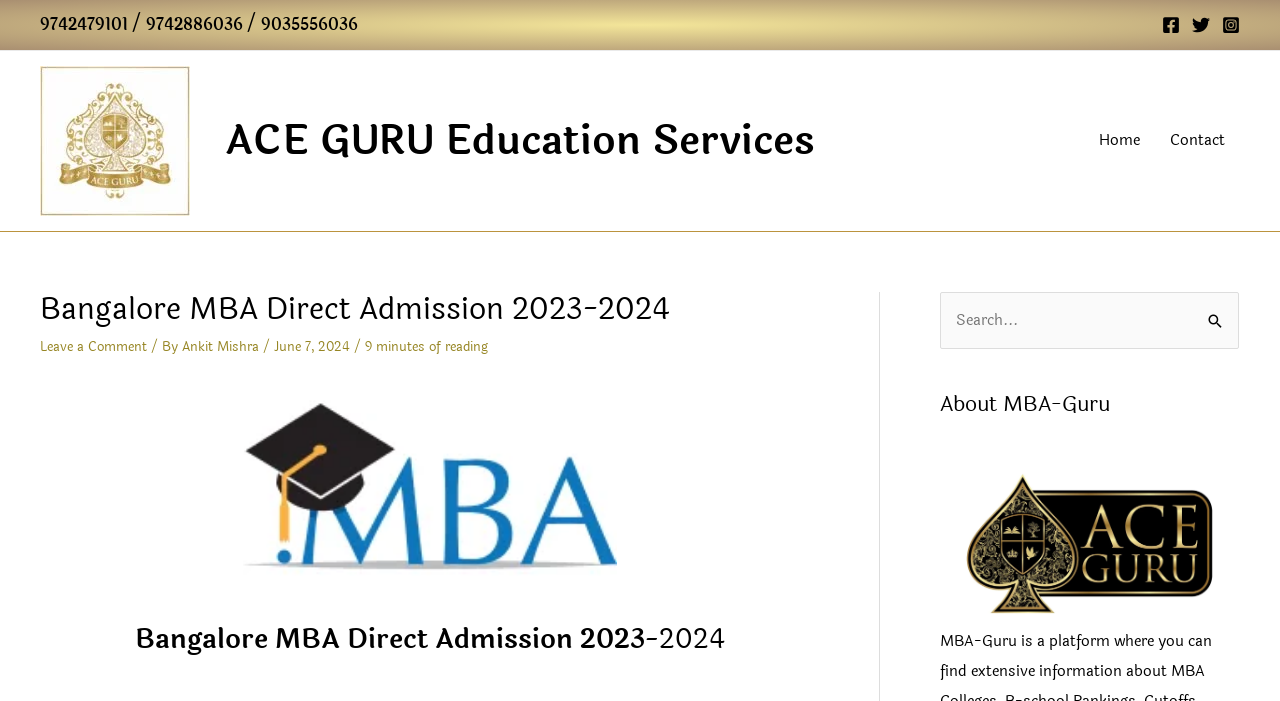What is the topic of the main content on the webpage?
Analyze the image and provide a thorough answer to the question.

The topic of the main content on the webpage can be inferred from the heading elements, which mention 'Bangalore MBA Direct Admission 2023-2024' and 'Bangalore MBA Direct Admission 2023', indicating that the webpage is about MBA direct admission in Bangalore.